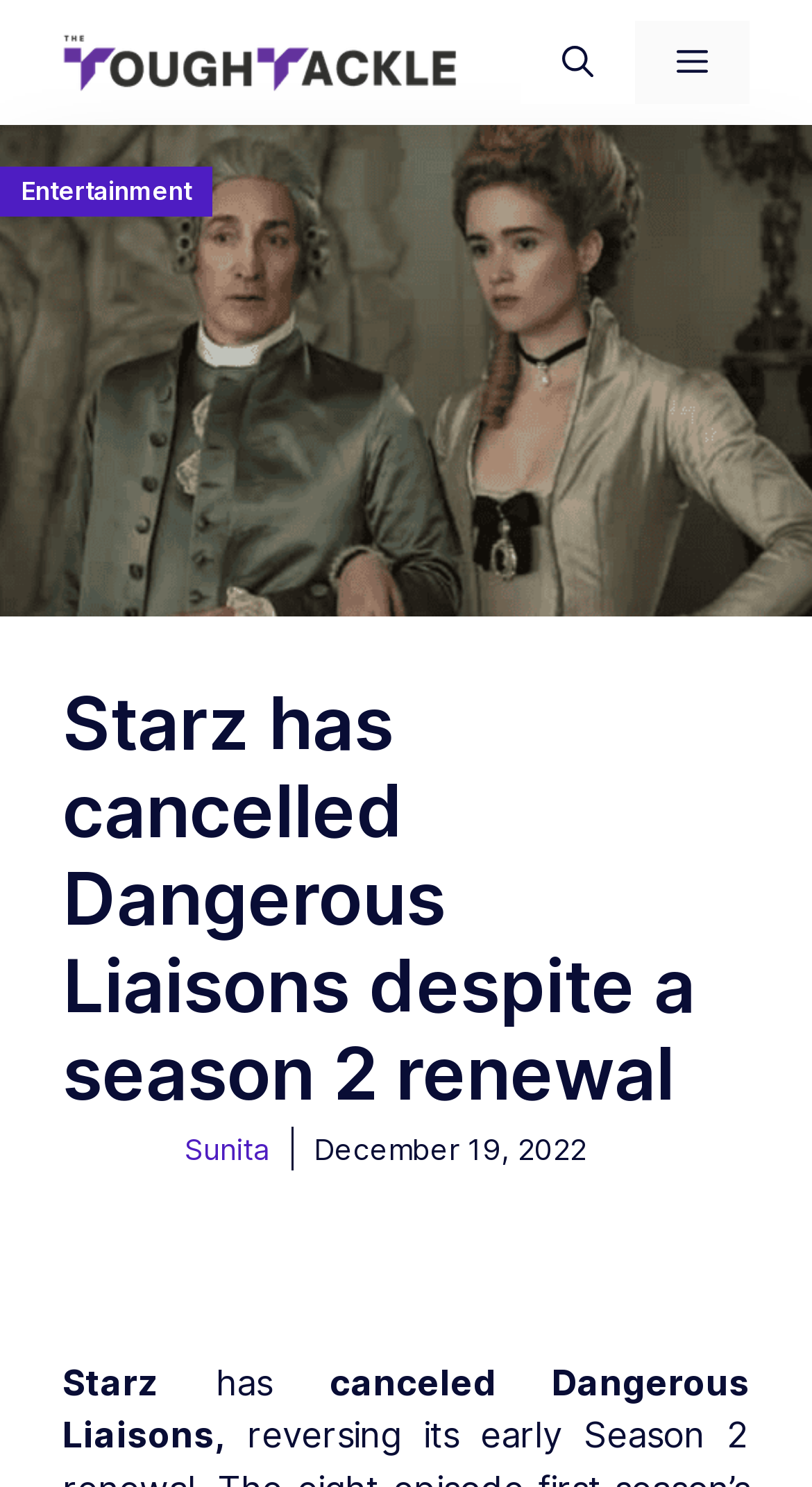What is the category of the article?
Using the image, respond with a single word or phrase.

Entertainment